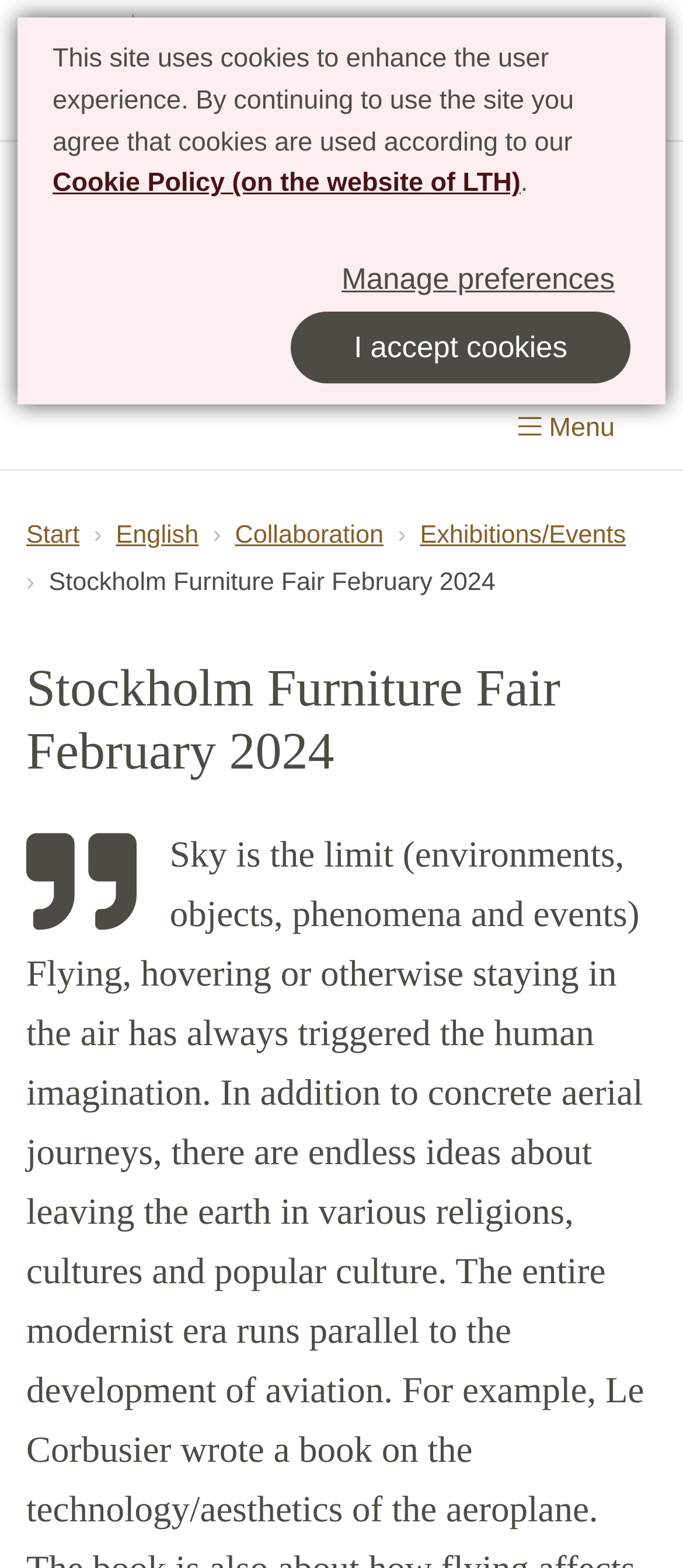Identify the bounding box coordinates of the clickable section necessary to follow the following instruction: "go to department homepage". The coordinates should be presented as four float numbers from 0 to 1, i.e., [left, top, right, bottom].

[0.038, 0.009, 0.38, 0.089]